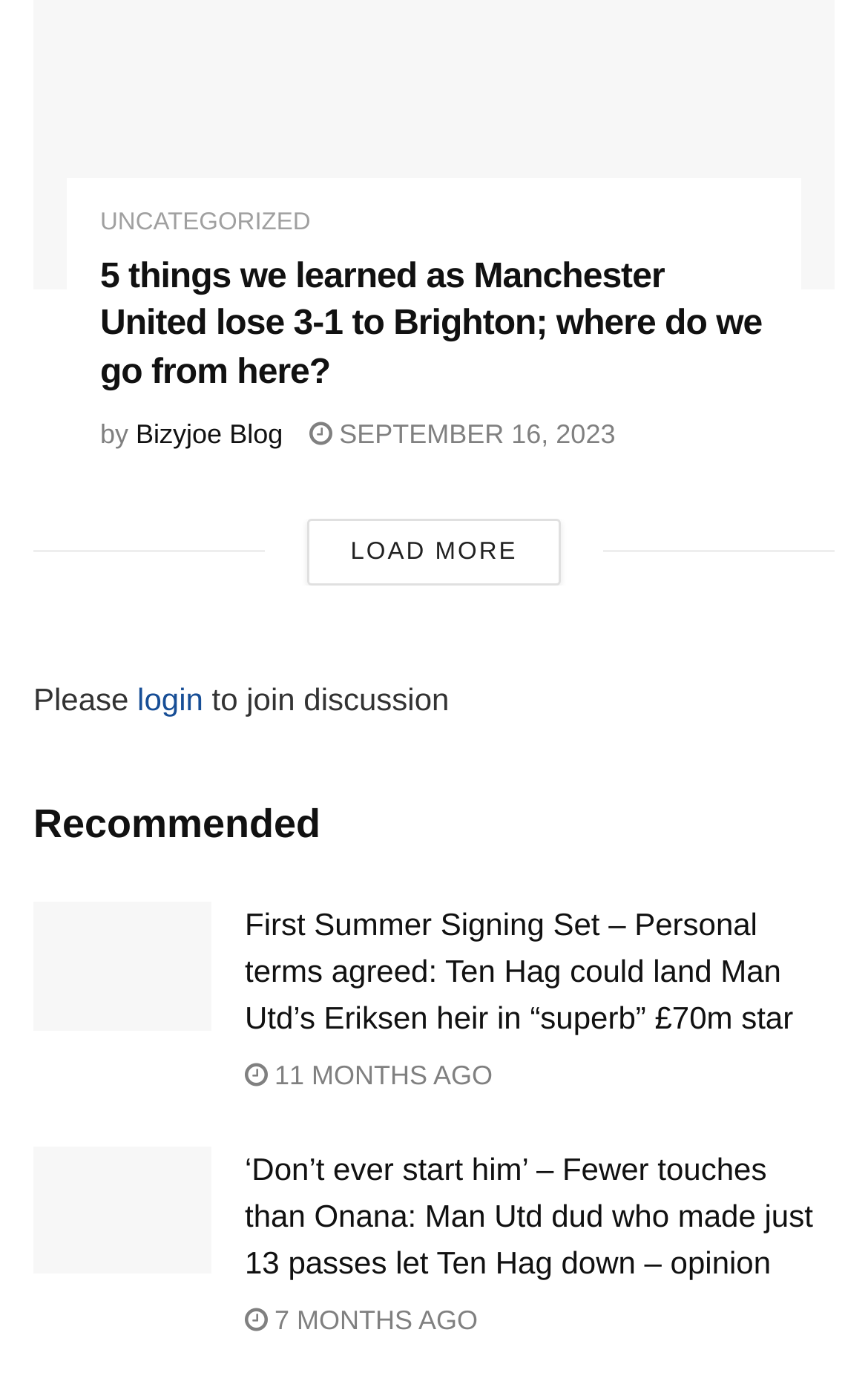Could you determine the bounding box coordinates of the clickable element to complete the instruction: "View the article about Ole Gunnar Solskjaer interview"? Provide the coordinates as four float numbers between 0 and 1, i.e., [left, top, right, bottom].

[0.038, 0.33, 0.962, 0.743]